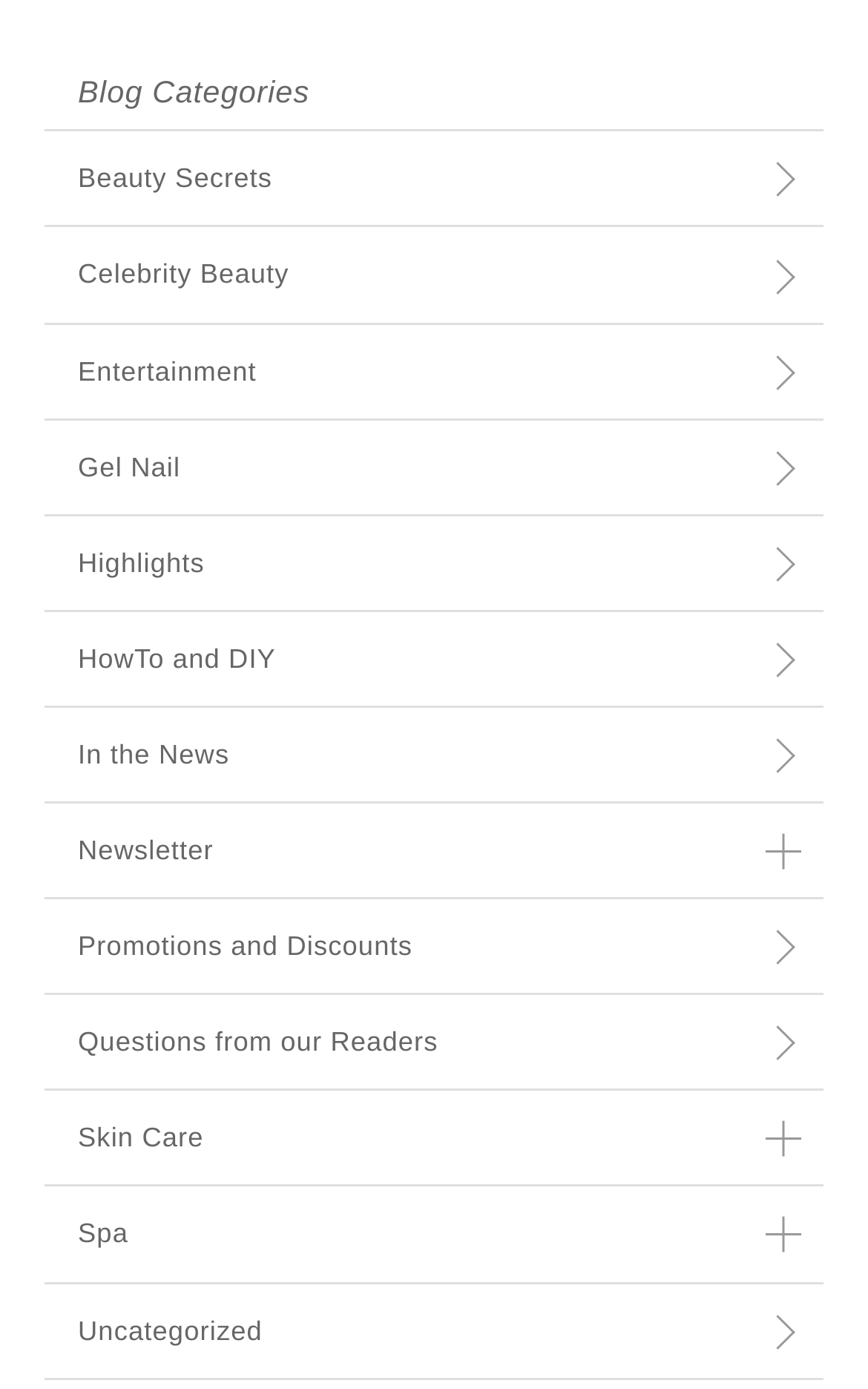Identify the bounding box coordinates for the element you need to click to achieve the following task: "Read about Celebrity Beauty". Provide the bounding box coordinates as four float numbers between 0 and 1, in the form [left, top, right, bottom].

[0.051, 0.164, 0.949, 0.232]